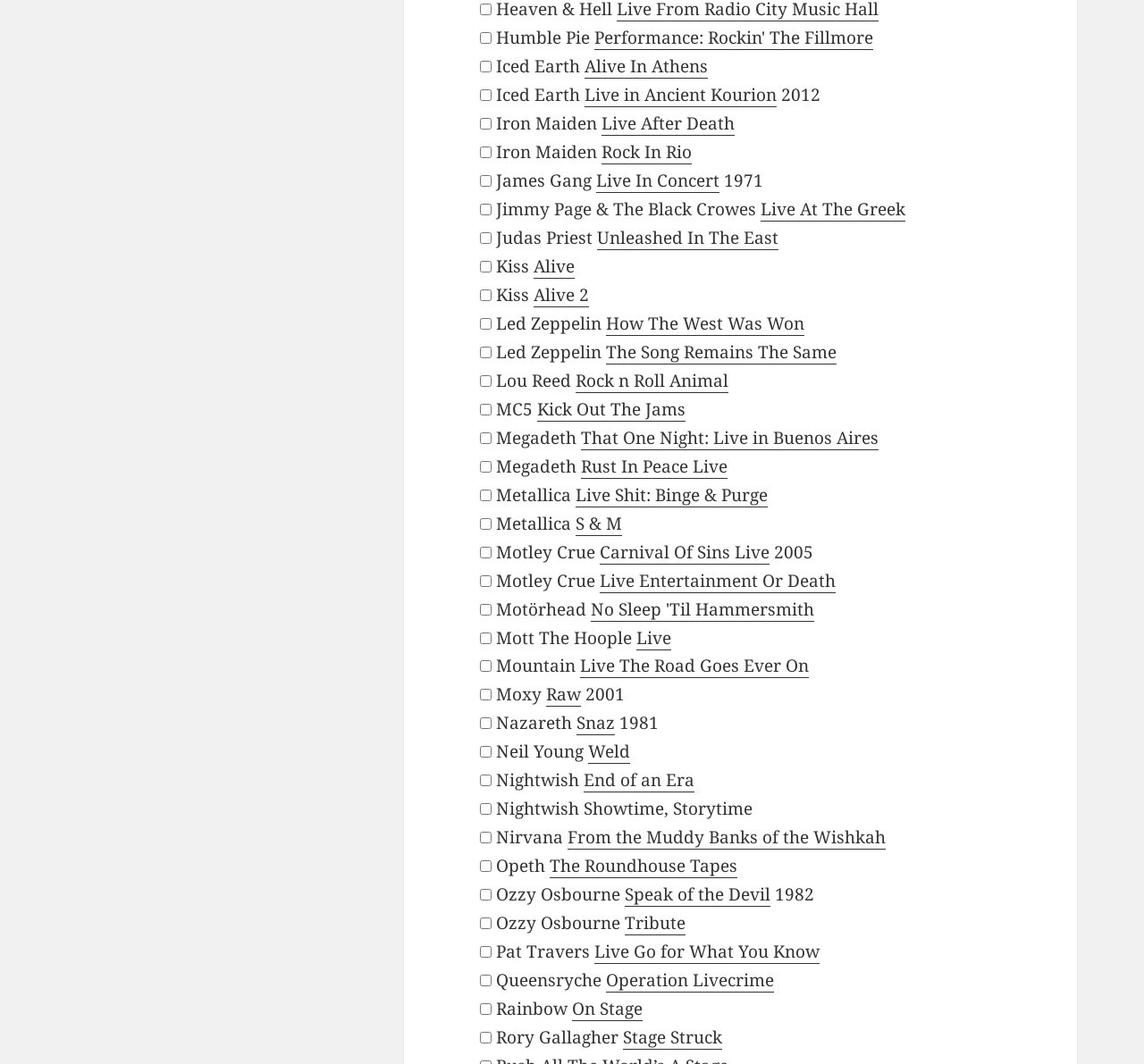Respond to the following question using a concise word or phrase: 
What is the text of the checkbox at the bottom of the webpage?

Stage Struck